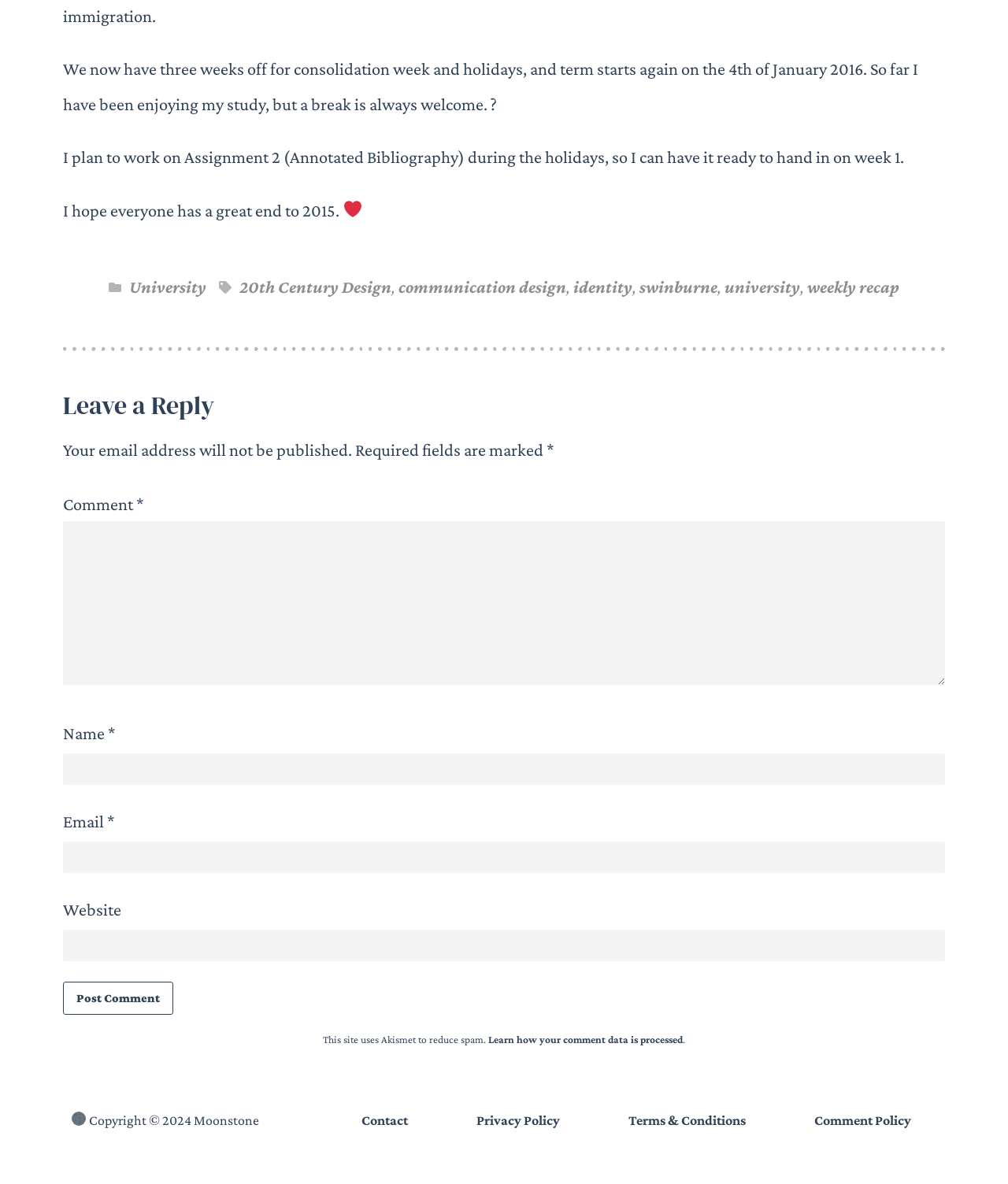Provide the bounding box coordinates of the area you need to click to execute the following instruction: "Click the 'University' link".

[0.128, 0.234, 0.205, 0.25]